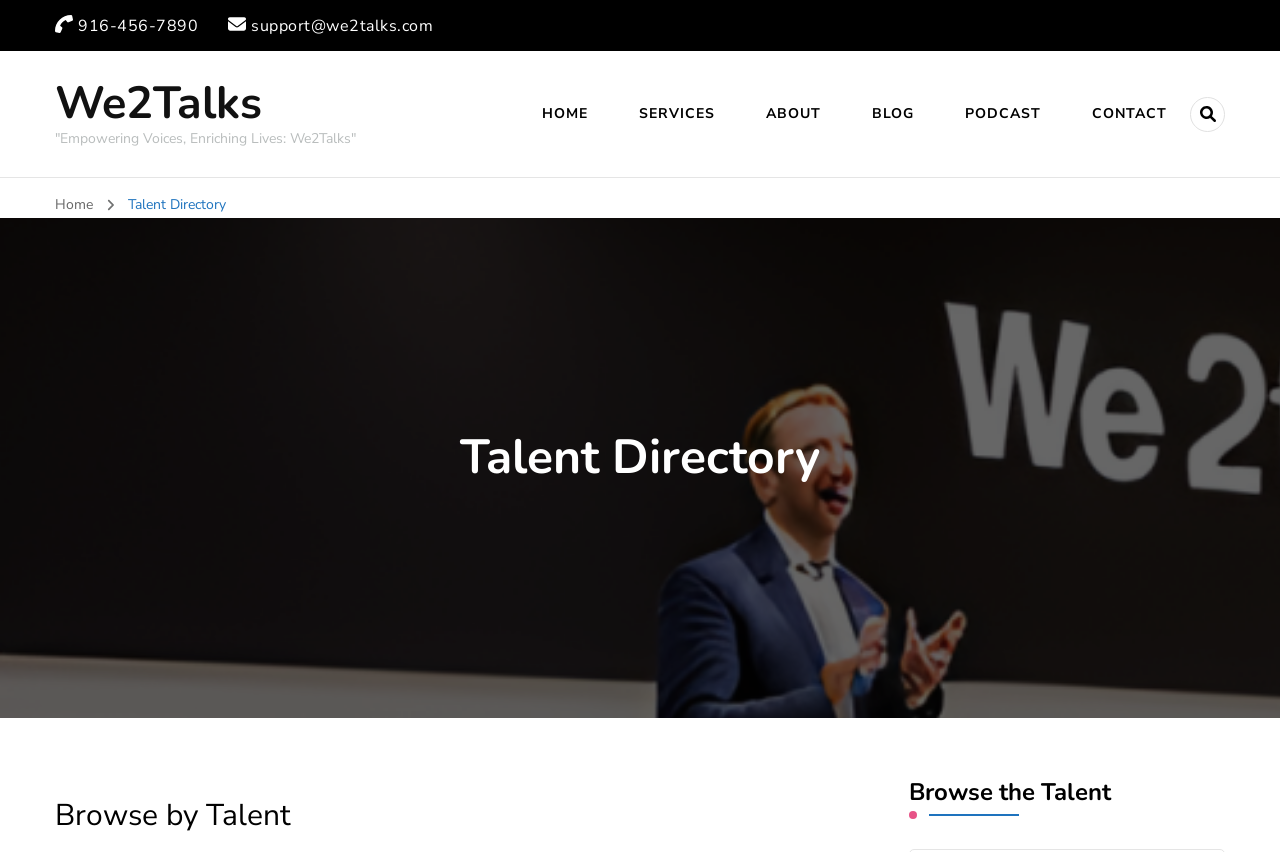How many headings are there on the webpage?
From the image, respond using a single word or phrase.

3